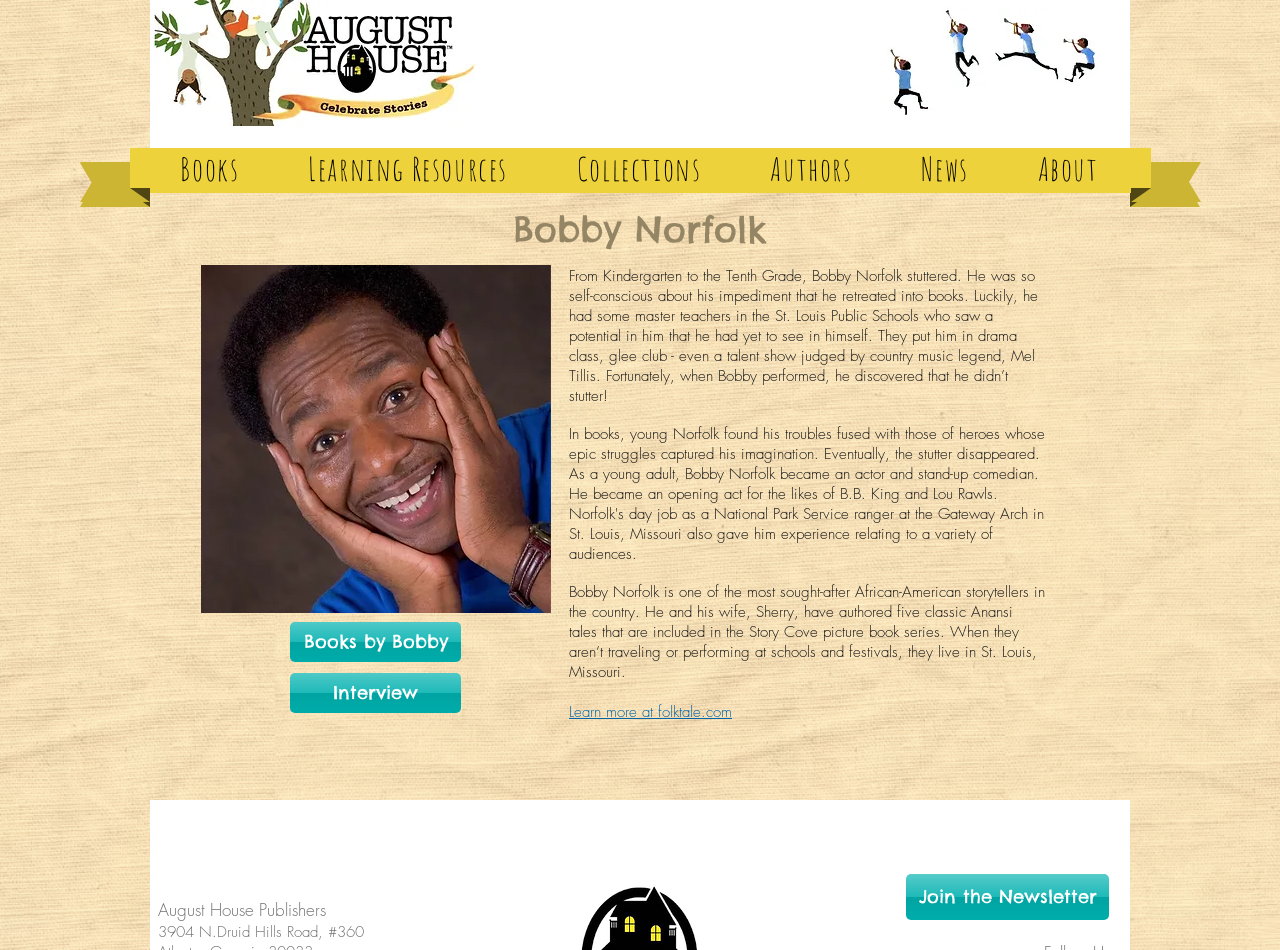Could you provide the bounding box coordinates for the portion of the screen to click to complete this instruction: "Read the interview"?

[0.227, 0.708, 0.36, 0.751]